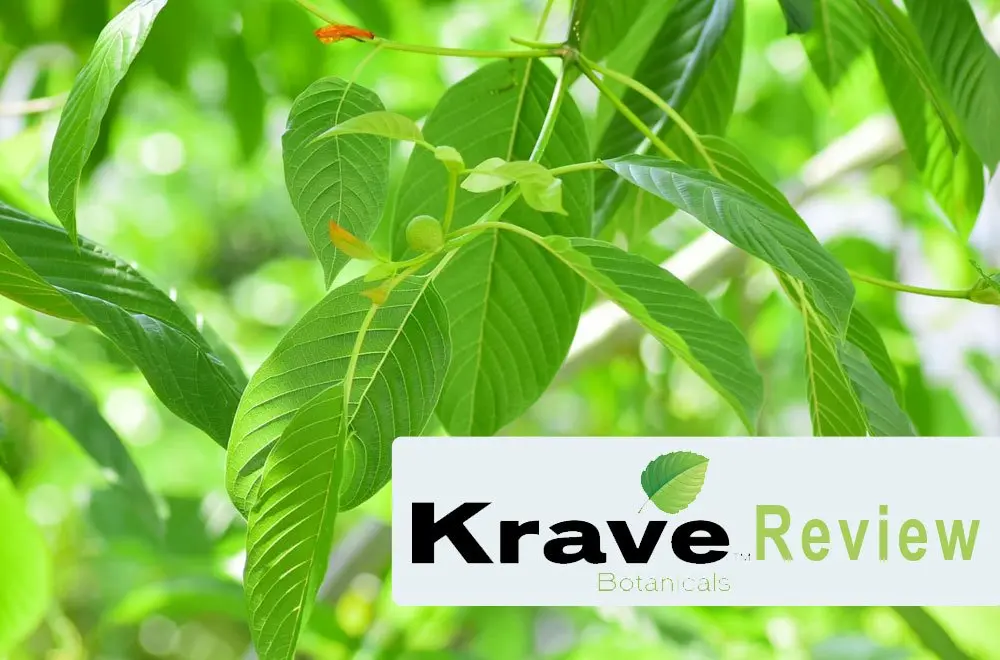Please reply to the following question using a single word or phrase: 
What is the background of the image intended to evoke?

Fresh, organic feel